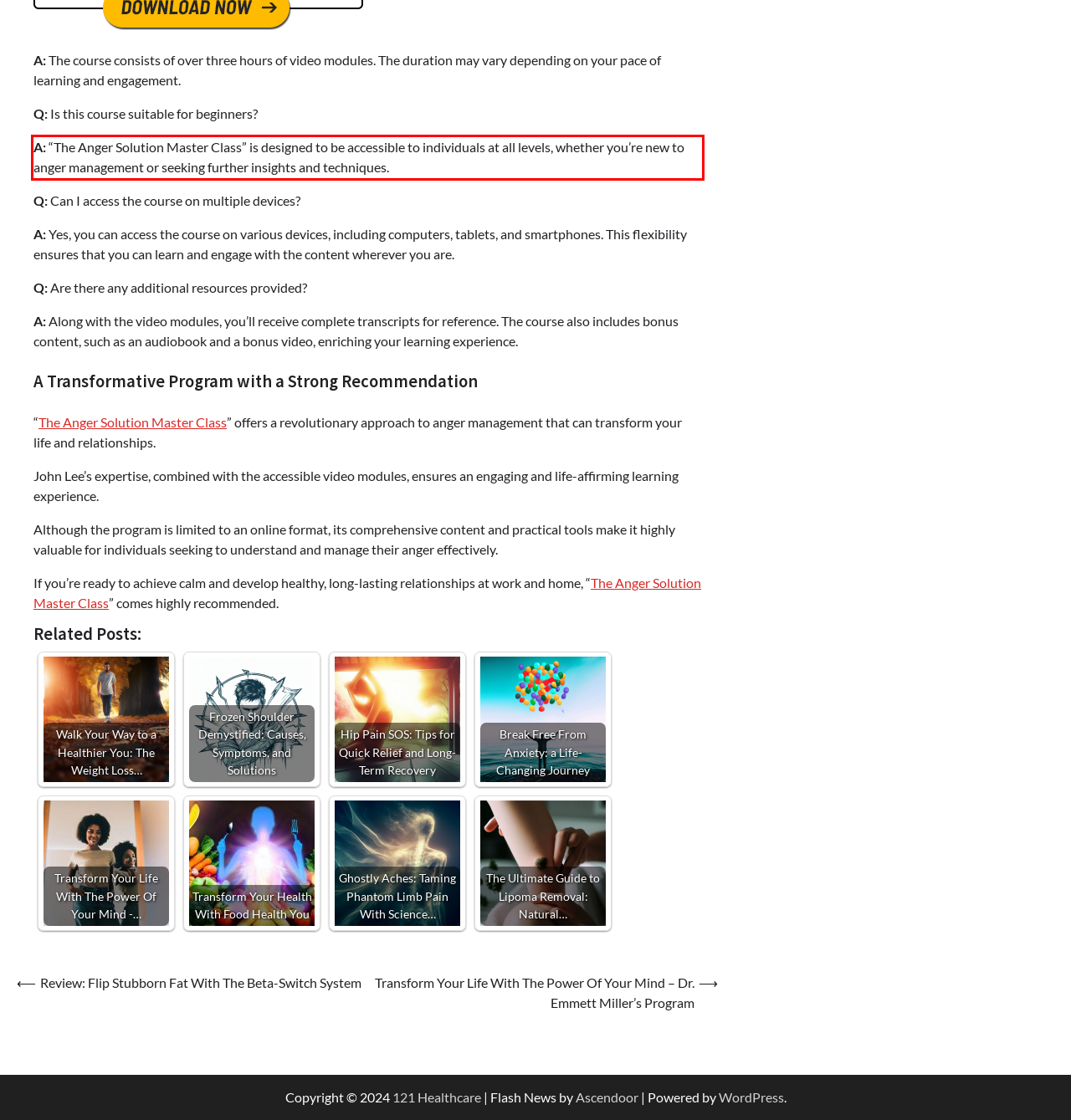Using the provided webpage screenshot, identify and read the text within the red rectangle bounding box.

A: “The Anger Solution Master Class” is designed to be accessible to individuals at all levels, whether you’re new to anger management or seeking further insights and techniques.